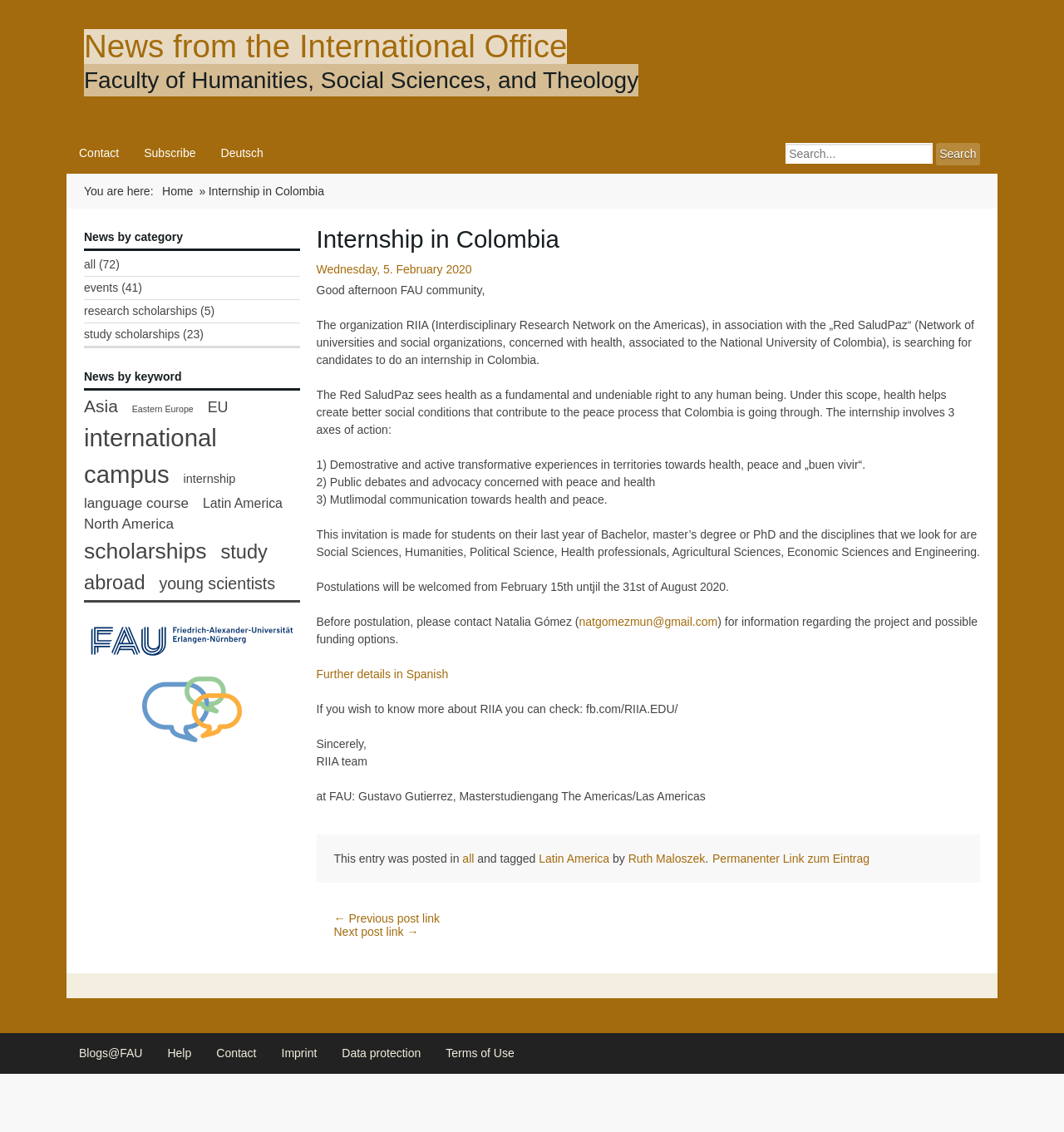Find and extract the text of the primary heading on the webpage.

News from the International Office